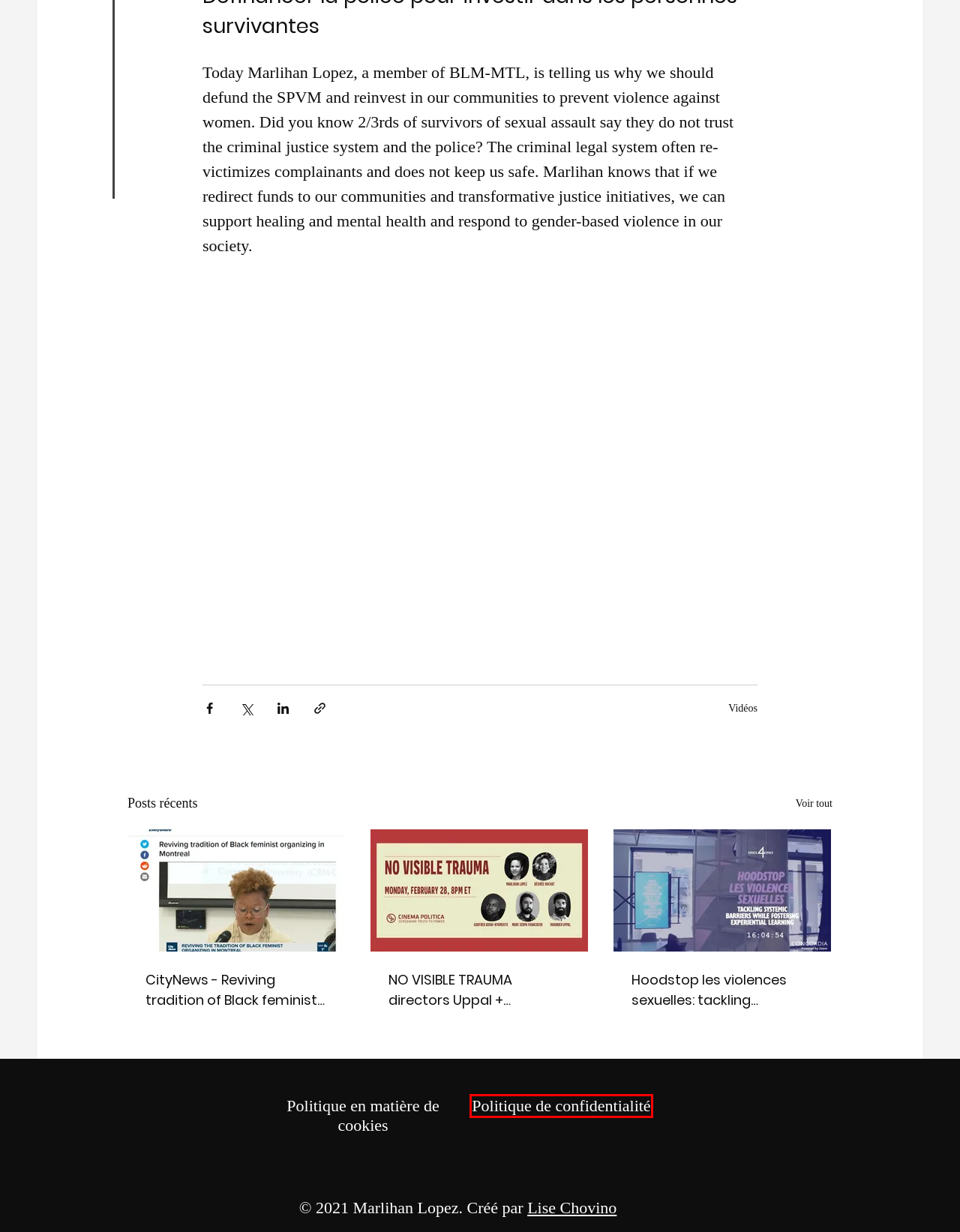Examine the screenshot of the webpage, which includes a red bounding box around an element. Choose the best matching webpage description for the page that will be displayed after clicking the element inside the red bounding box. Here are the candidates:
A. Hoodstop les violences sexuelles: tackling systemic barriers while fostering experiential learning
B. Vidéos
C. Politique en matière de cookies | Marlihan Lopez
D. Bienvenue - Lise Chovino
E. Politique de confidentialité | Marlihan Lopez
F. NO VISIBLE TRAUMA directors Uppal + Francoeur talk with Godfred Addai-Nyamekye + Marlihan Lopez
G. Podcasts et entrevues
H. CityNews - Reviving tradition of Black feminist organizing in Montreal

E